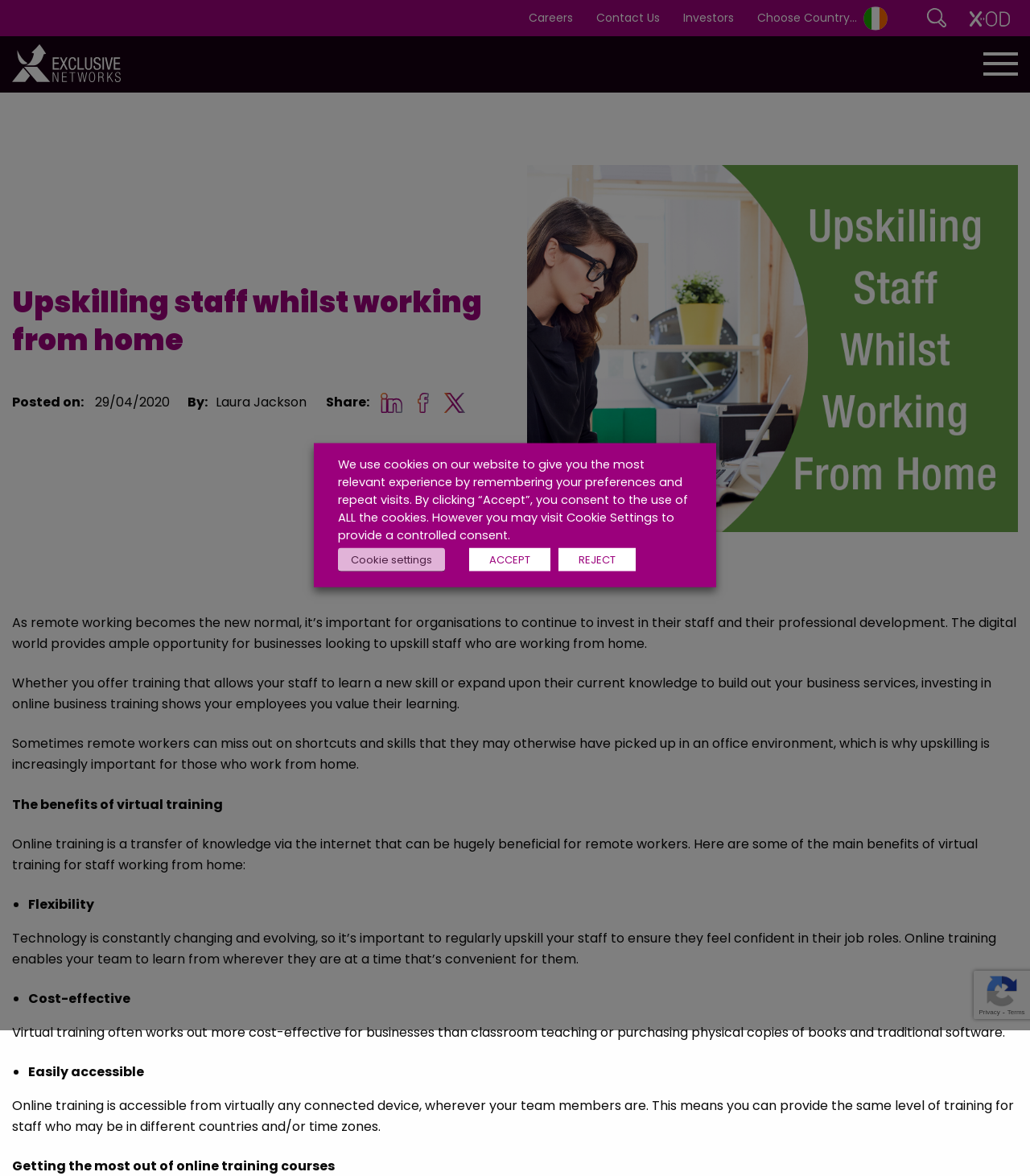Refer to the image and answer the question with as much detail as possible: How many images are there on the webpage?

By counting the number of image elements on the webpage, I found that there are 31 images, each with a corresponding bounding box coordinate and description.